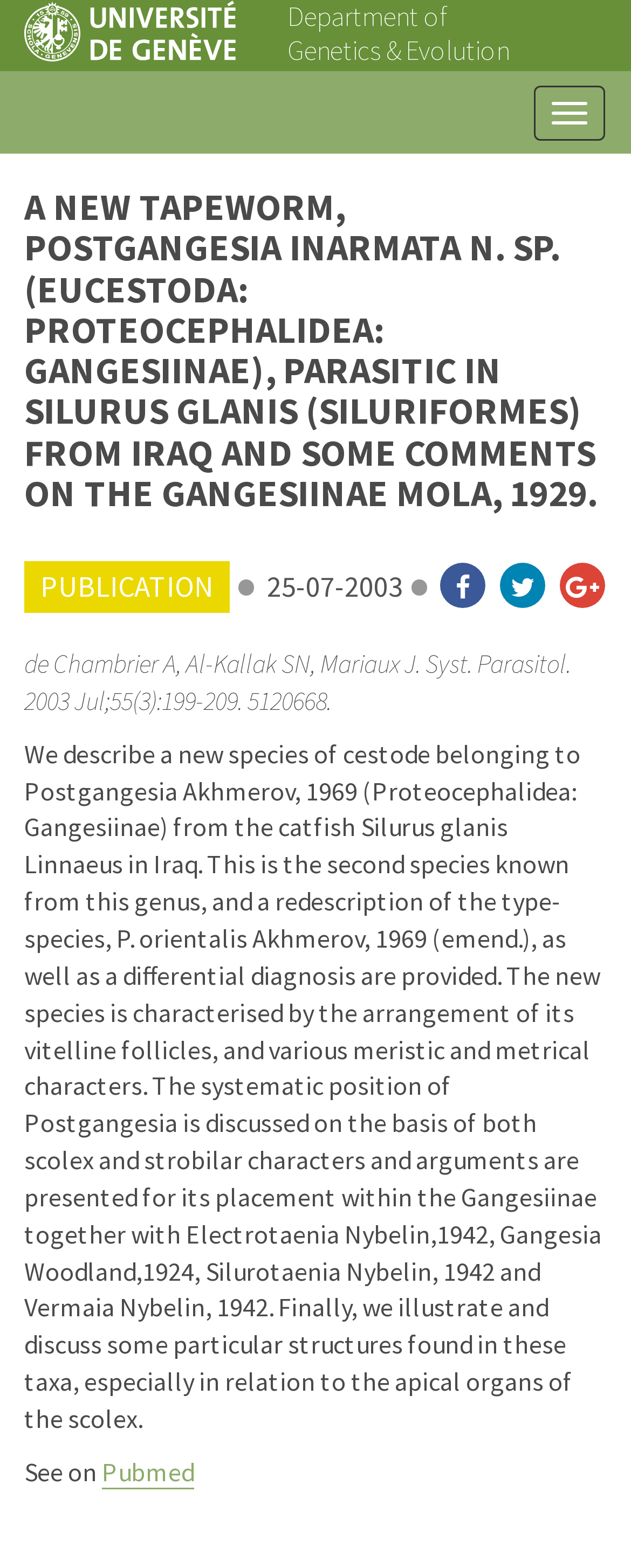Determine the bounding box of the UI component based on this description: "Pubmed". The bounding box coordinates should be four float values between 0 and 1, i.e., [left, top, right, bottom].

[0.162, 0.928, 0.308, 0.95]